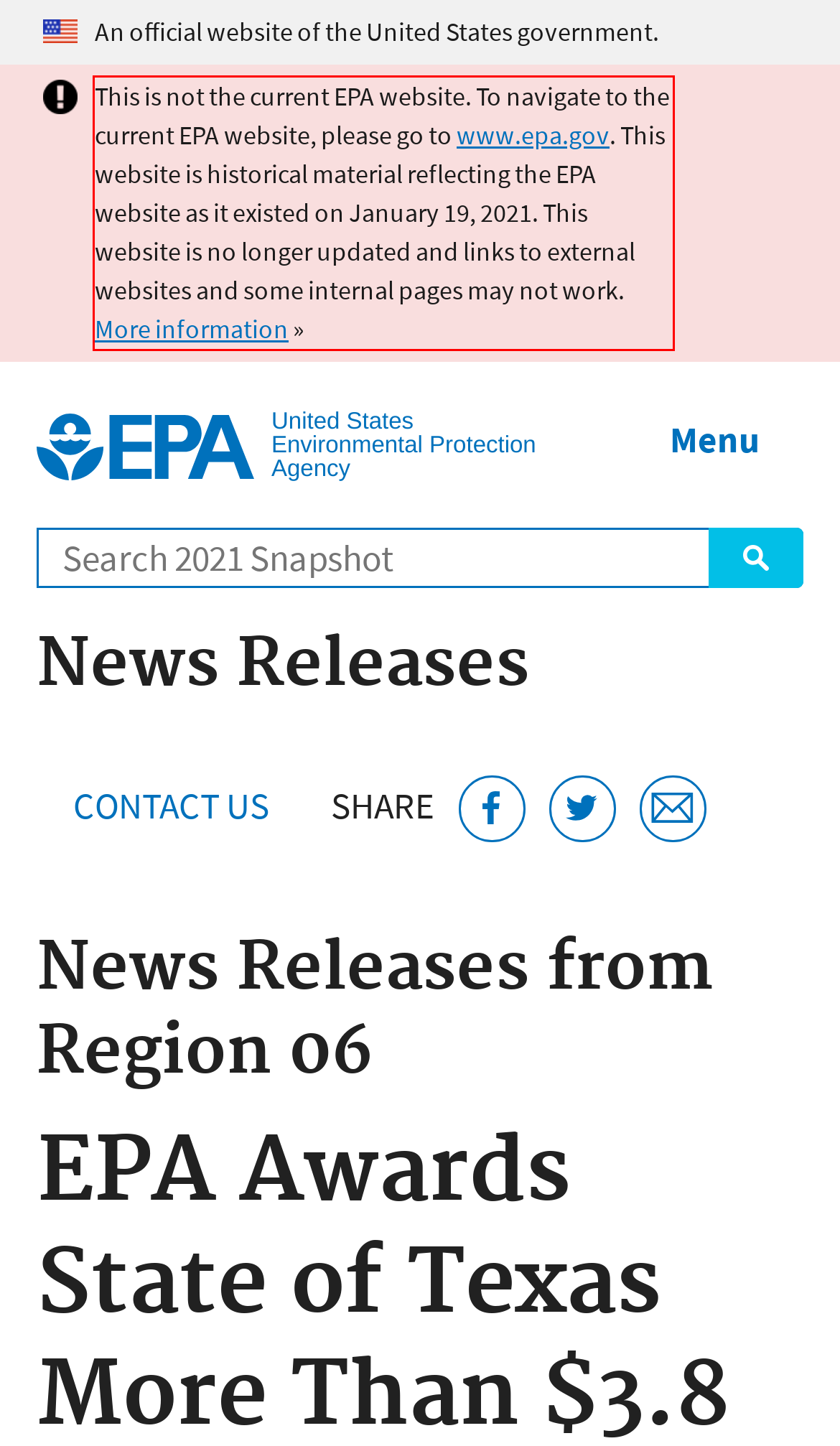Analyze the red bounding box in the provided webpage screenshot and generate the text content contained within.

This is not the current EPA website. To navigate to the current EPA website, please go to www.epa.gov. This website is historical material reflecting the EPA website as it existed on January 19, 2021. This website is no longer updated and links to external websites and some internal pages may not work. More information »